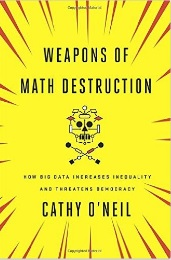Answer the question using only a single word or phrase: 
Is the title of the book displayed prominently?

Yes